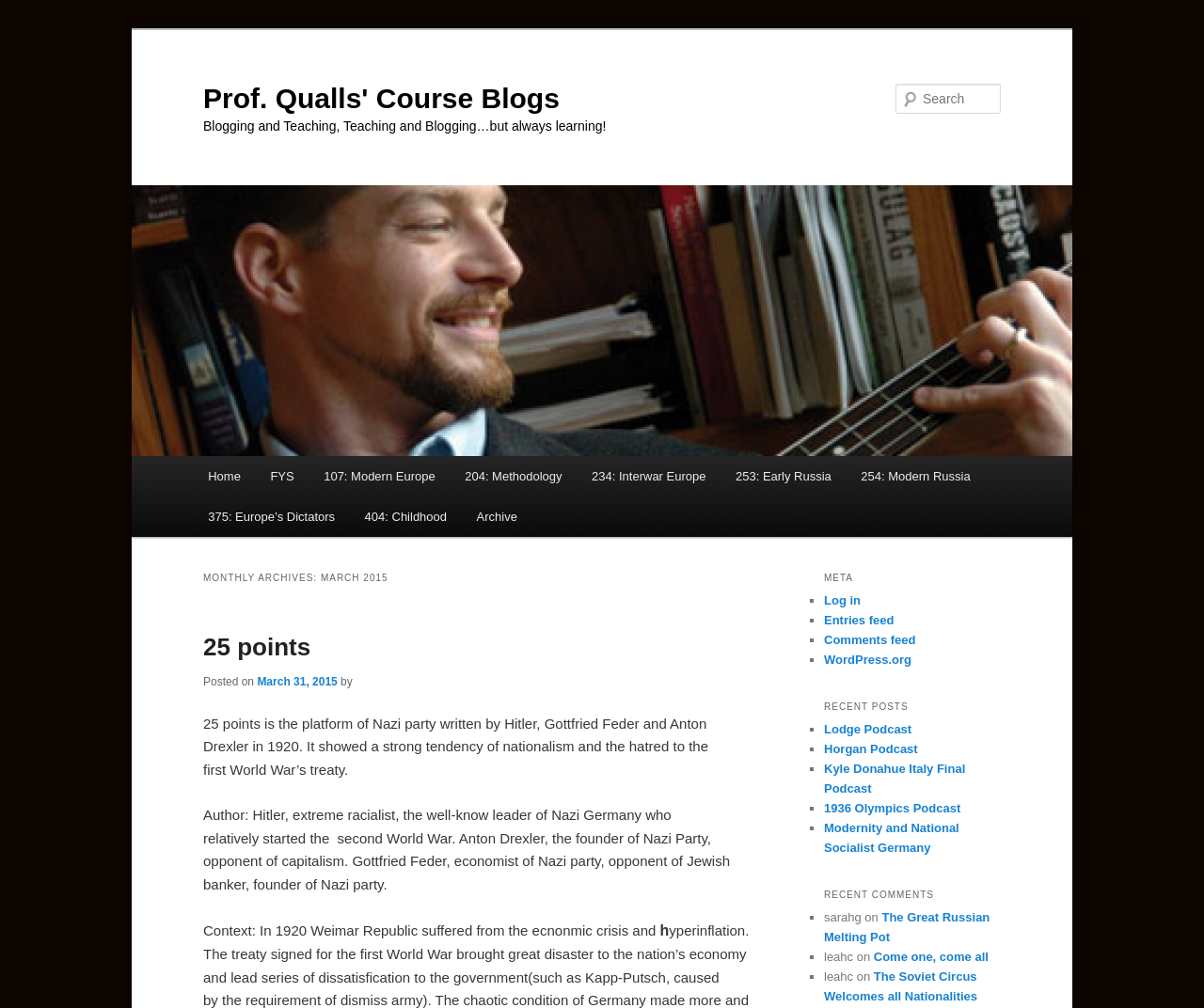Point out the bounding box coordinates of the section to click in order to follow this instruction: "View the Recent Posts".

[0.684, 0.689, 0.831, 0.713]